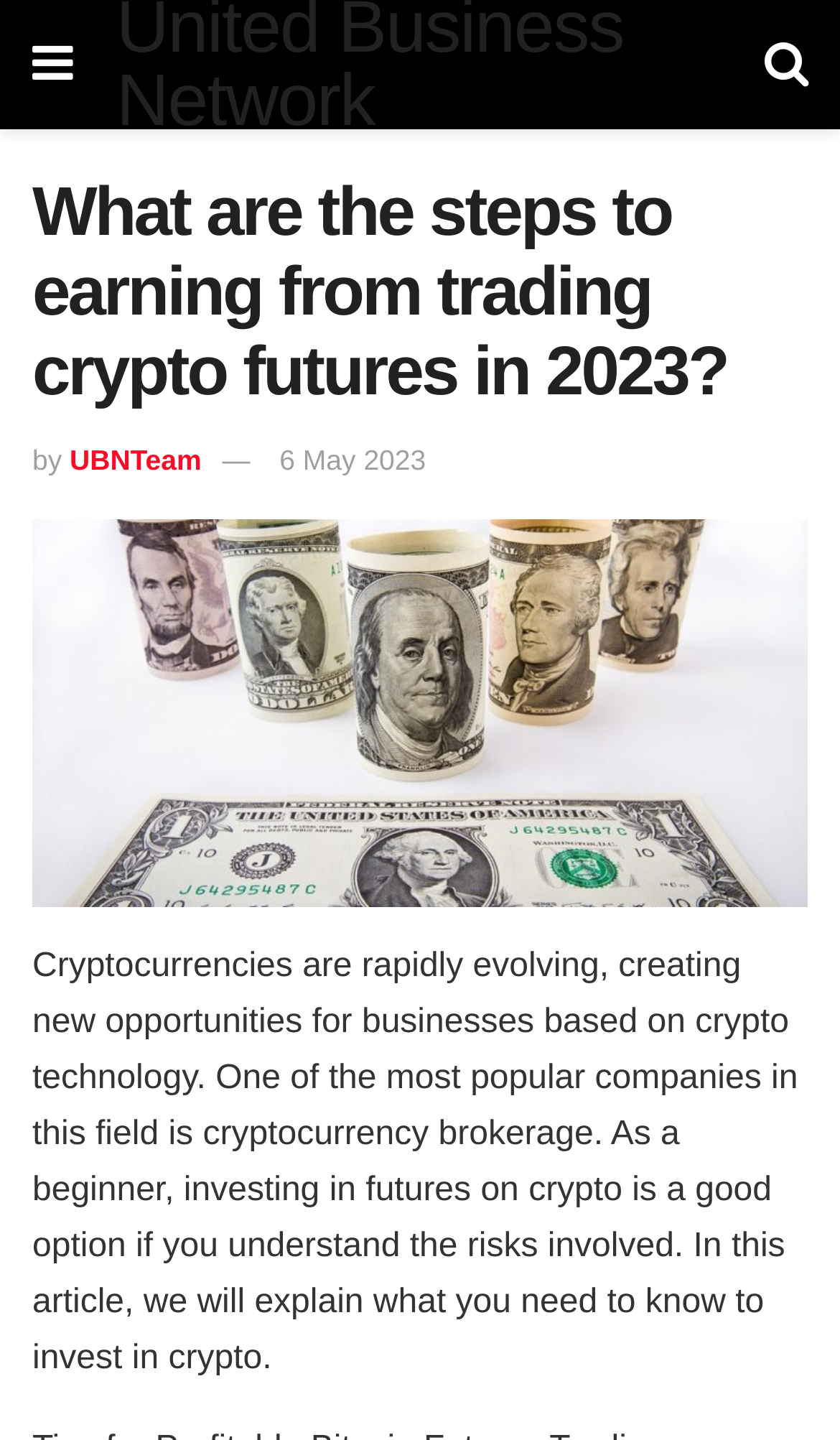When was the article published? Using the information from the screenshot, answer with a single word or phrase.

6 May 2023